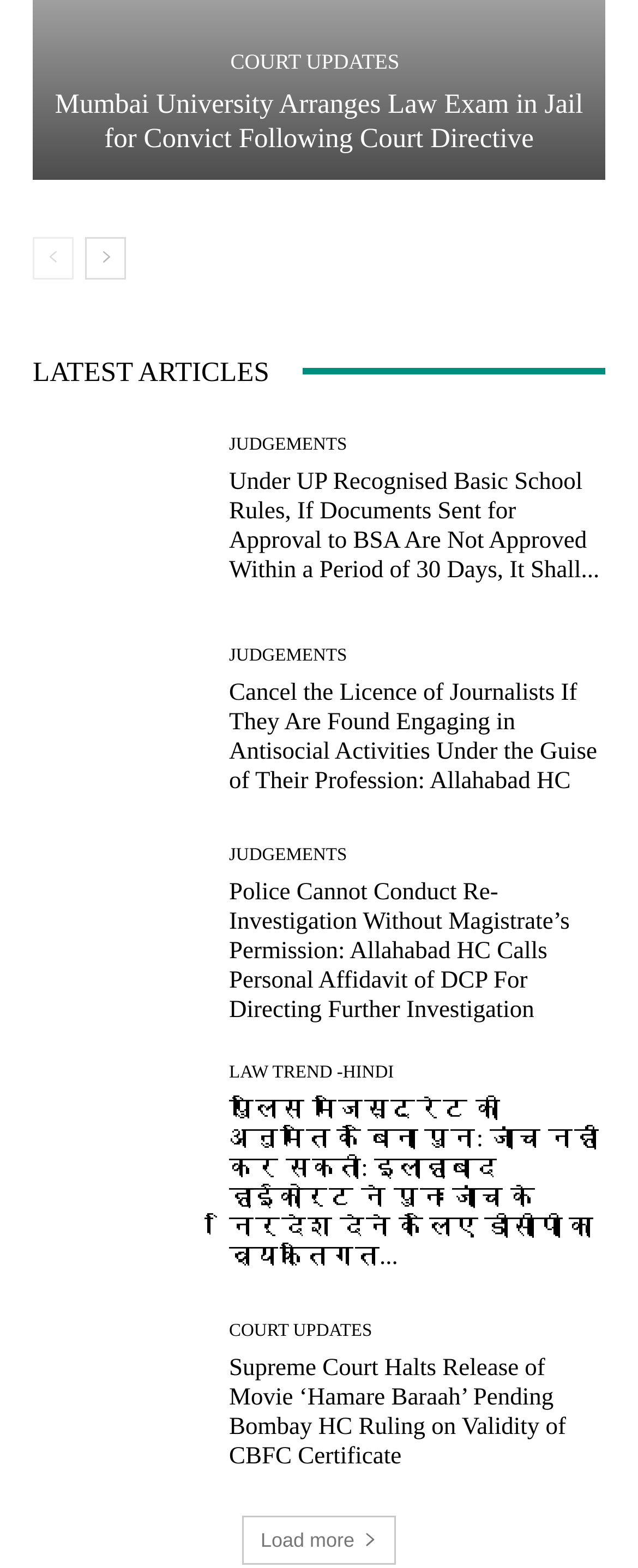Please identify the bounding box coordinates of the area I need to click to accomplish the following instruction: "Click on COURT UPDATES".

[0.361, 0.033, 0.626, 0.046]